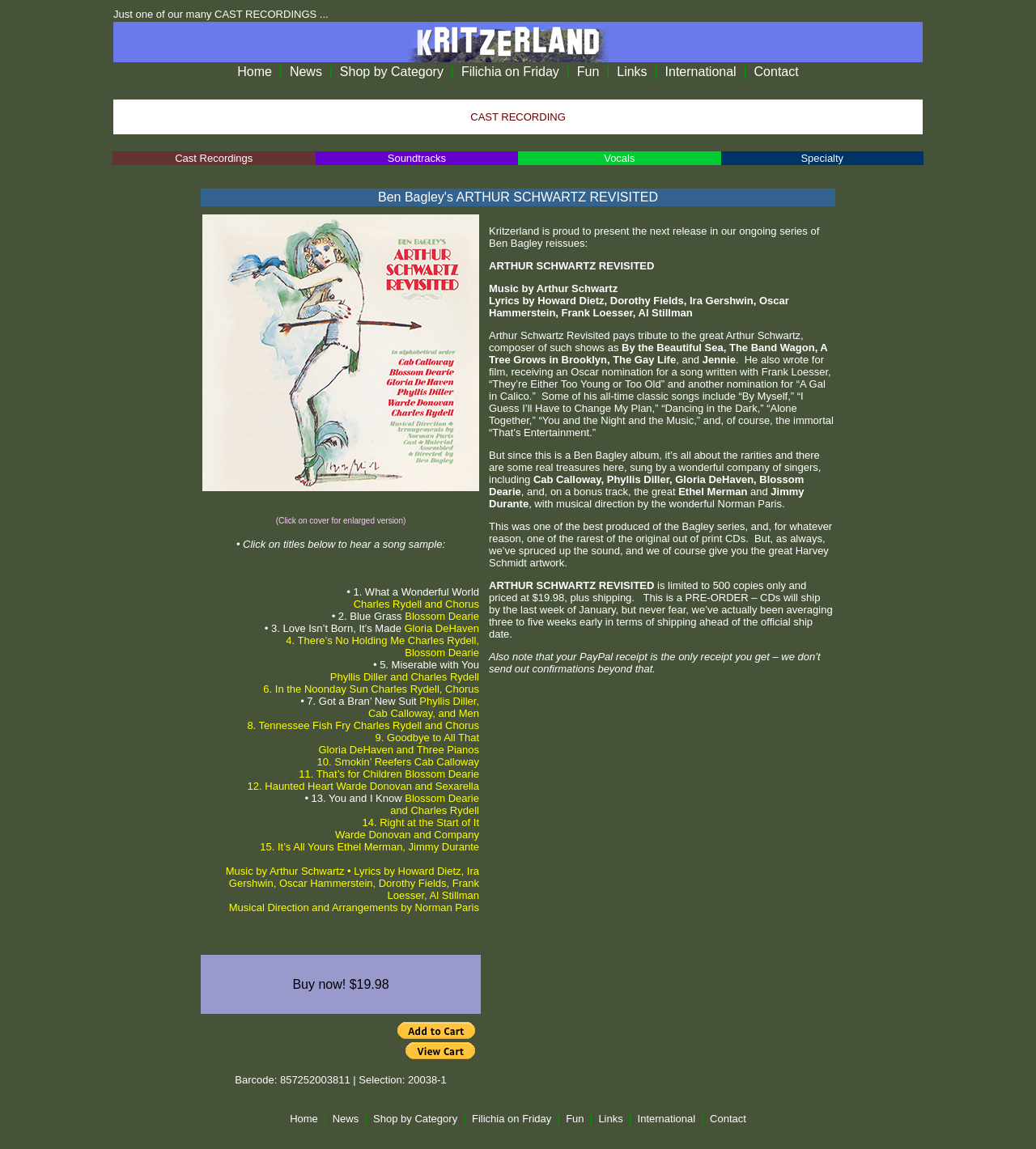Determine the bounding box coordinates of the clickable area required to perform the following instruction: "View Cast Recordings". The coordinates should be represented as four float numbers between 0 and 1: [left, top, right, bottom].

[0.169, 0.132, 0.244, 0.143]